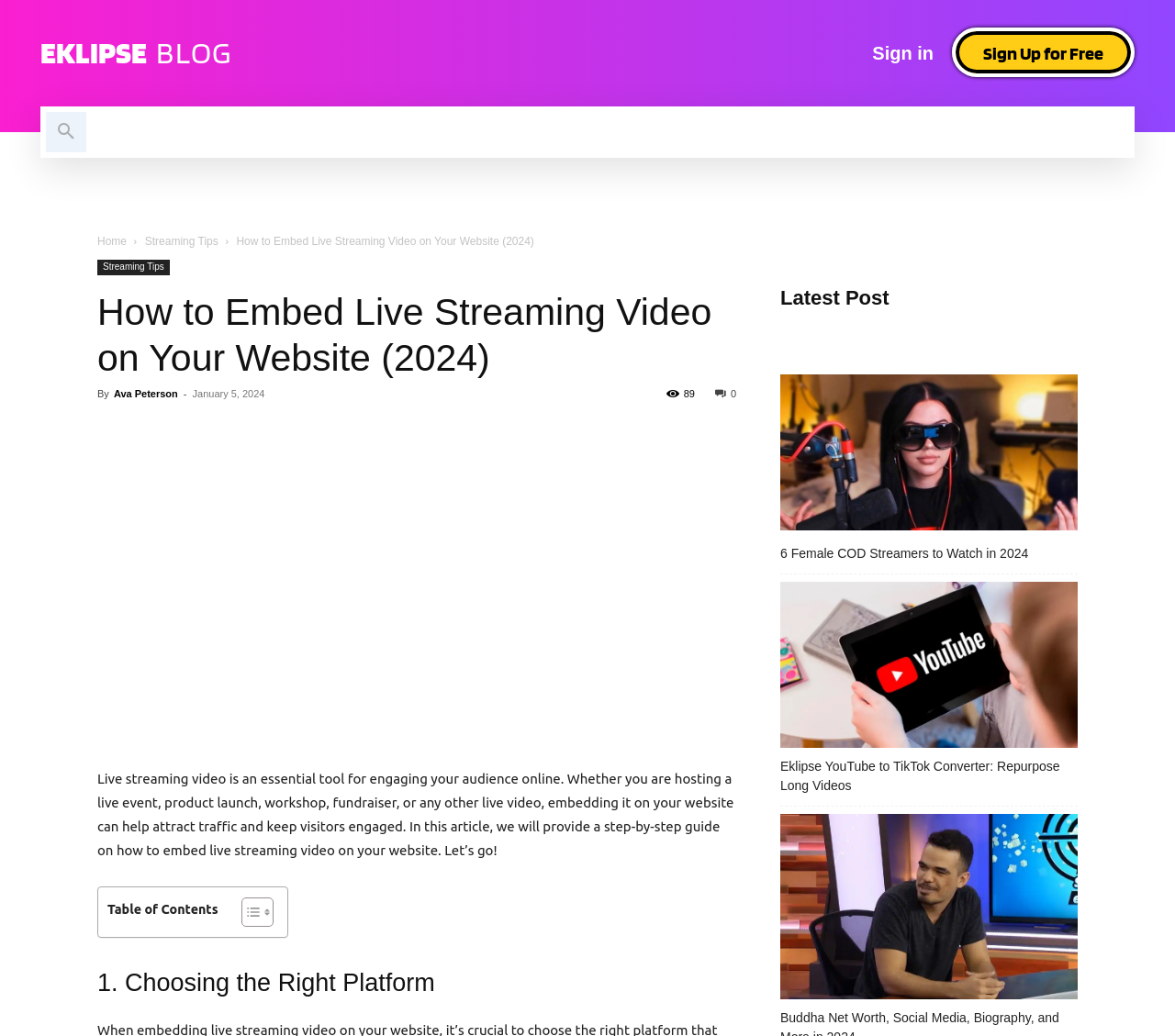Pinpoint the bounding box coordinates for the area that should be clicked to perform the following instruction: "Go to home page".

[0.095, 0.103, 0.172, 0.152]